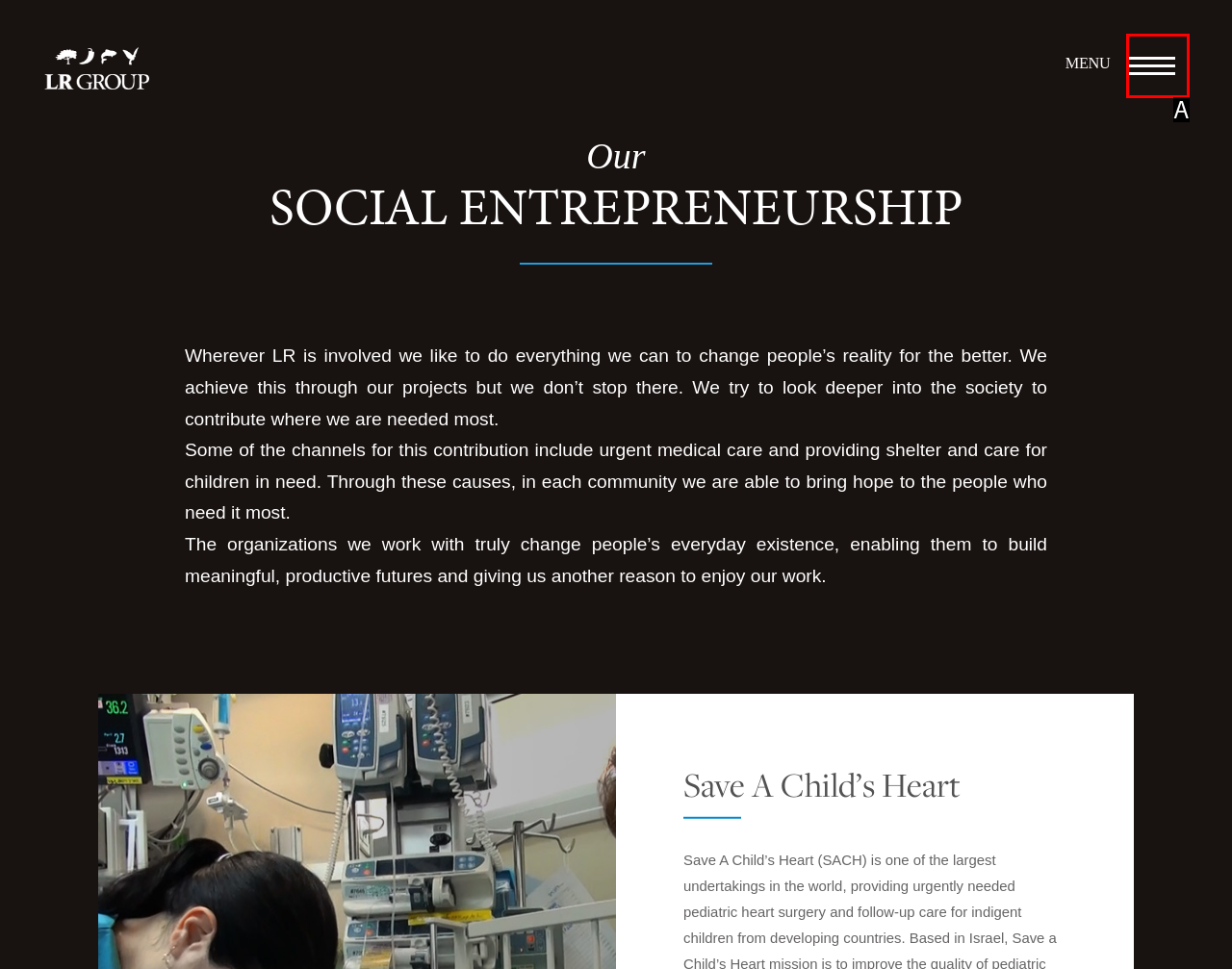Identify the letter of the UI element that corresponds to: parent_node: MENU
Respond with the letter of the option directly.

A